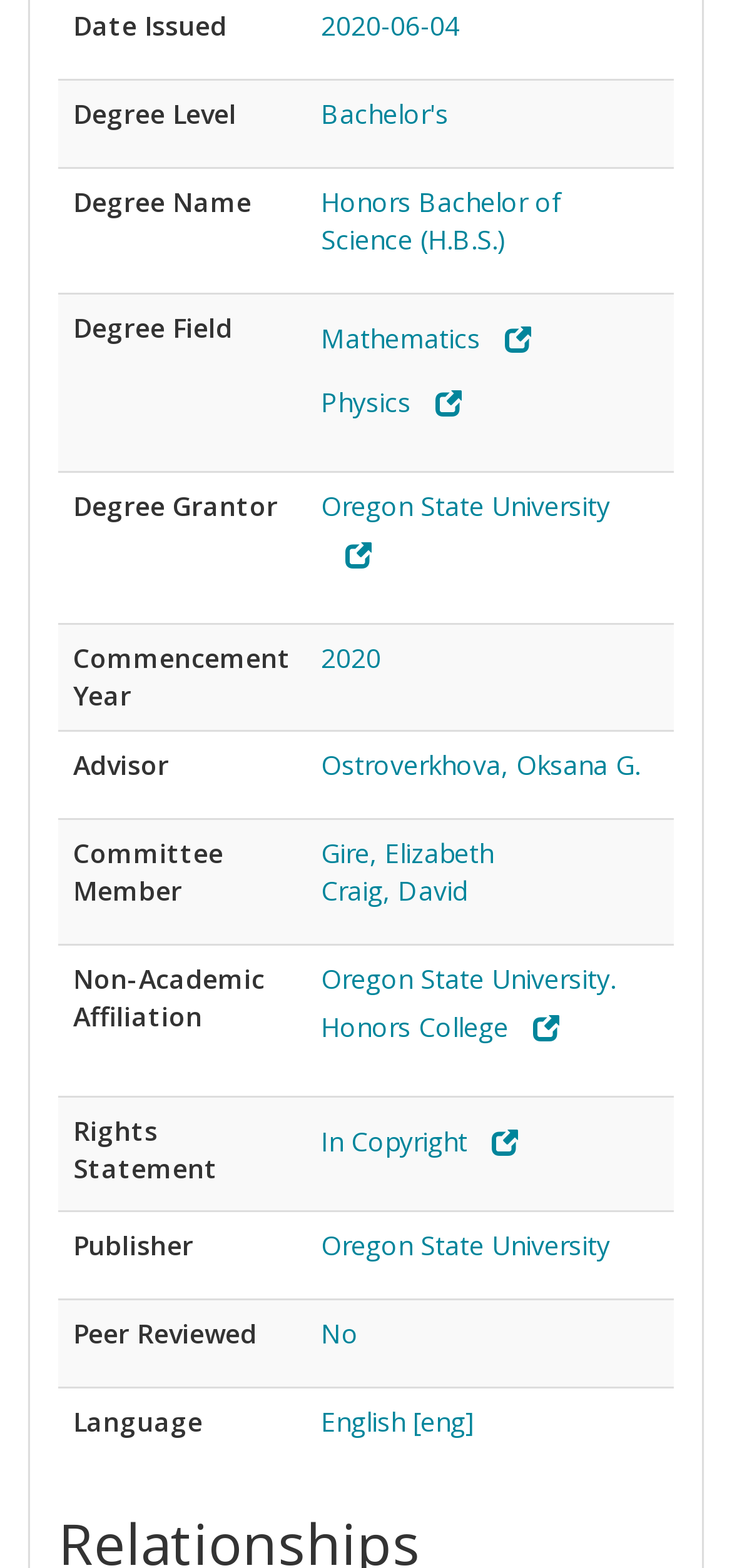Please provide a brief answer to the question using only one word or phrase: 
What is the commencement year of the student?

2020